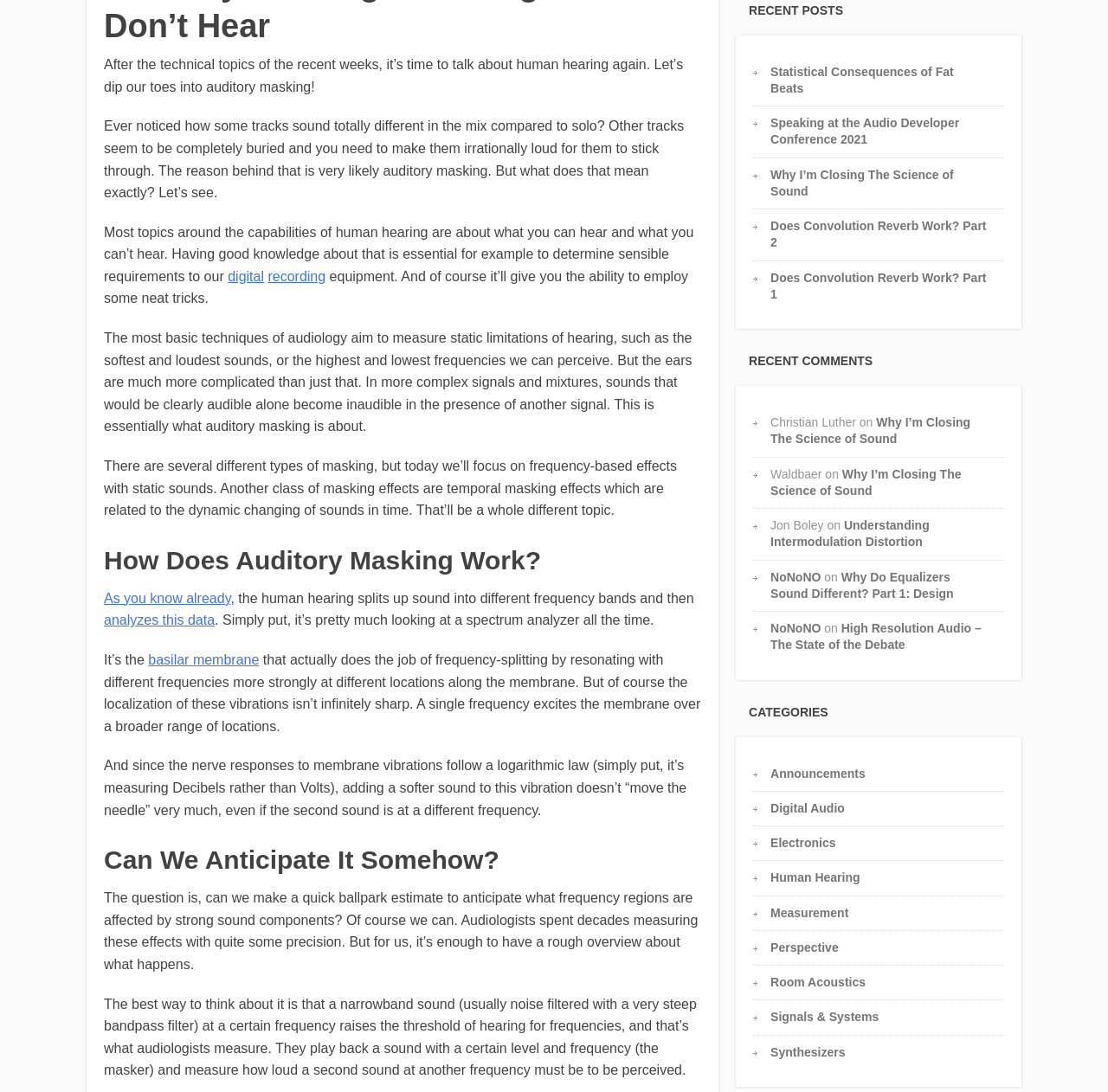Using the format (top-left x, top-left y, bottom-right x, bottom-right y), provide the bounding box coordinates for the described UI element. All values should be floating point numbers between 0 and 1: Statistical Consequences of Fat Beats

[0.695, 0.059, 0.861, 0.087]